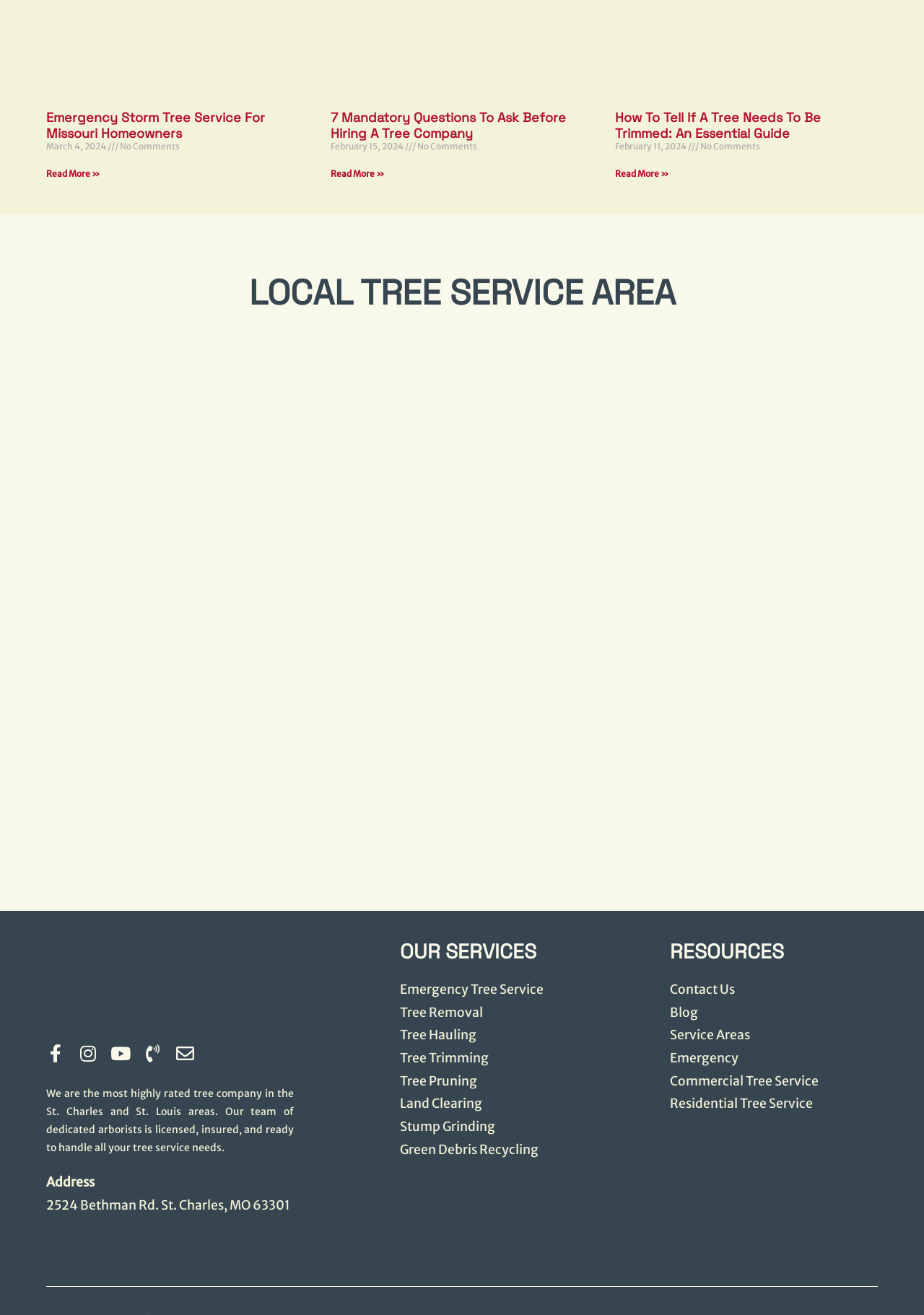What services does the tree company offer?
Refer to the image and respond with a one-word or short-phrase answer.

Tree Removal, Tree Trimming, etc.